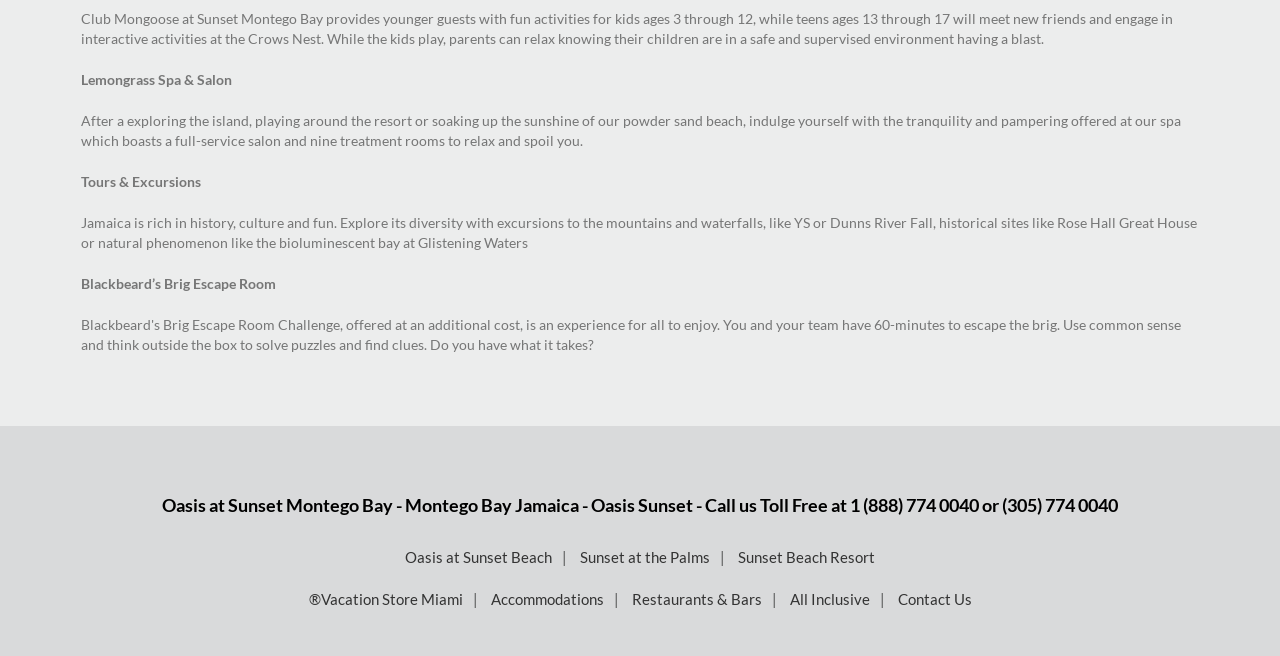Identify the bounding box coordinates of the region that needs to be clicked to carry out this instruction: "Learn more about Huawei's company". Provide these coordinates as four float numbers ranging from 0 to 1, i.e., [left, top, right, bottom].

None